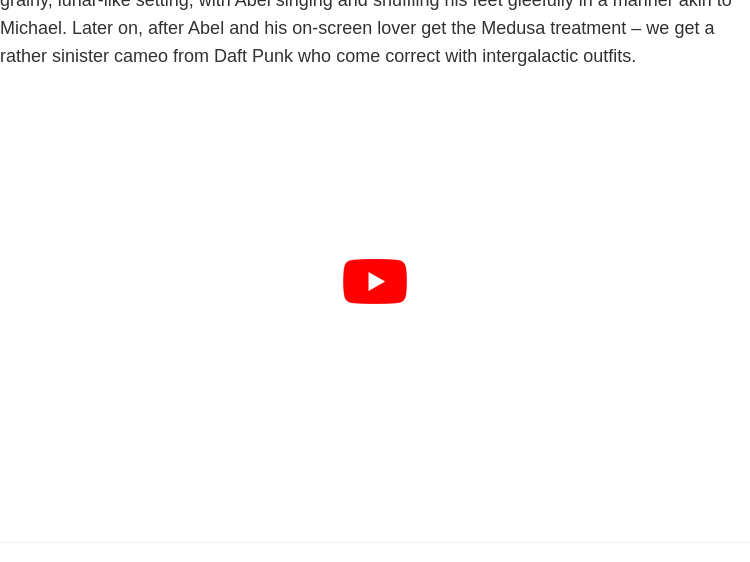Provide a thorough description of the contents of the image.

The image showcases the official music video for "I Feel It Coming," featuring The Weeknd and Daft Punk. The video presents a visually captivating narrative with a grainy, lunar-like aesthetic. The Weeknd, often noted for his stylistic choices, portrays elements reminiscent of Michael Jackson, complete with flashy outfits and energetic dance moves. As the video unfolds, viewers are introduced to a series of striking visuals, culminating in an unexpected yet intriguing cameo by Daft Punk, who appear in futuristic, intergalactic attire. The image also includes a prominent YouTube play button, inviting viewers to engage directly with the video content.